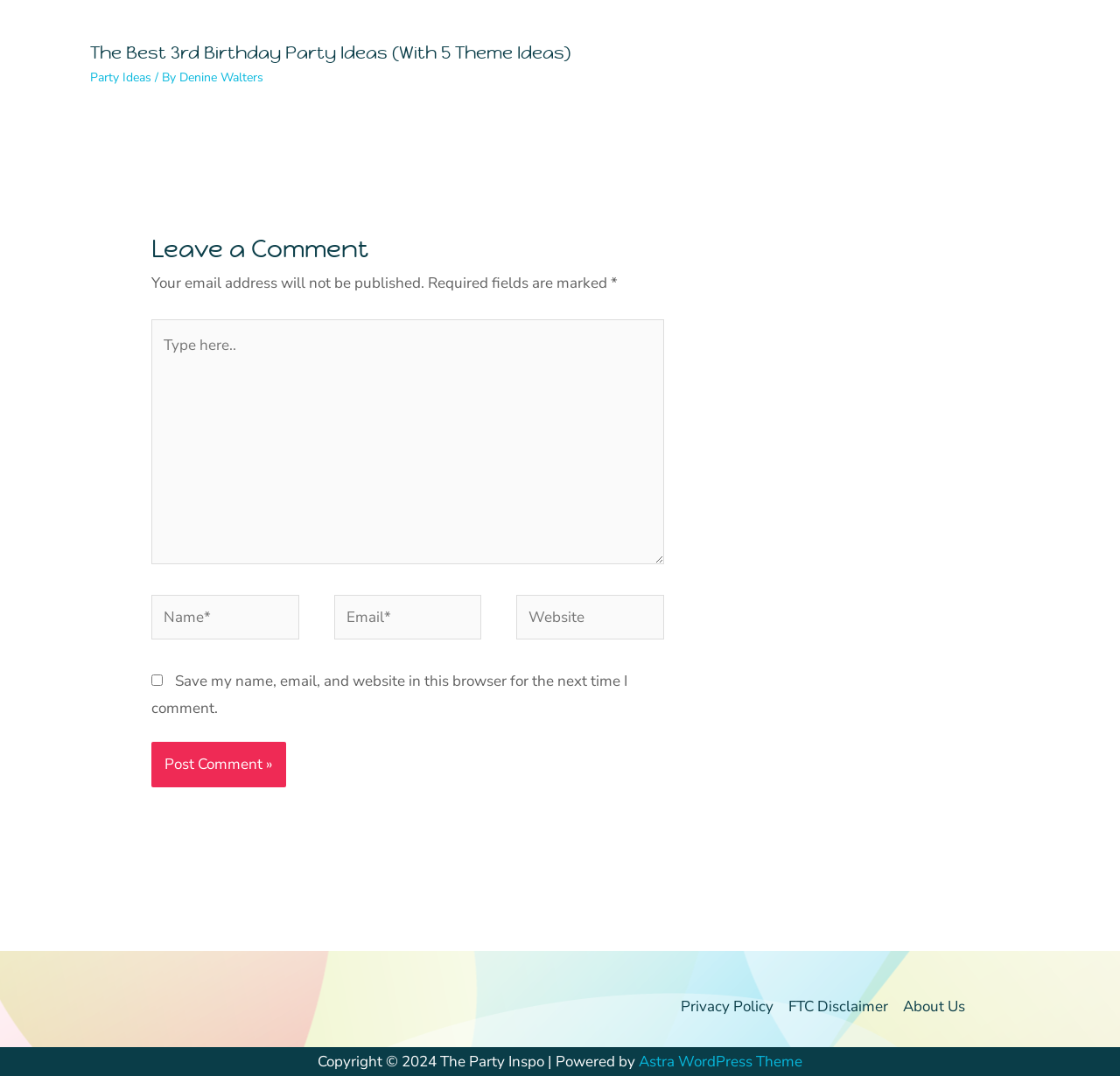Extract the bounding box coordinates for the UI element described by the text: "Astra WordPress Theme". The coordinates should be in the form of [left, top, right, bottom] with values between 0 and 1.

[0.57, 0.977, 0.716, 0.996]